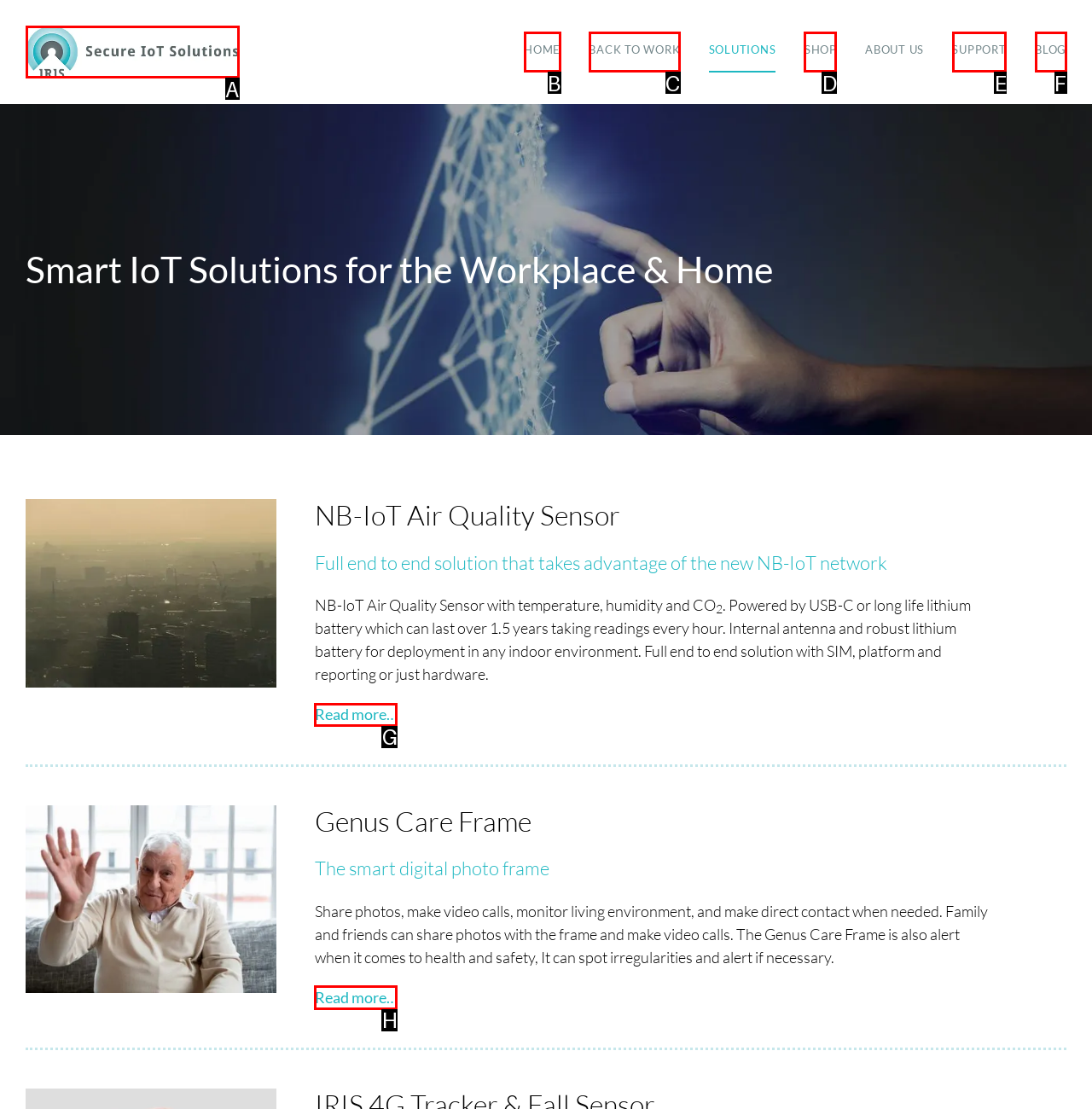Select the HTML element that needs to be clicked to perform the task: Click on the 'Car Issues' post. Reply with the letter of the chosen option.

None